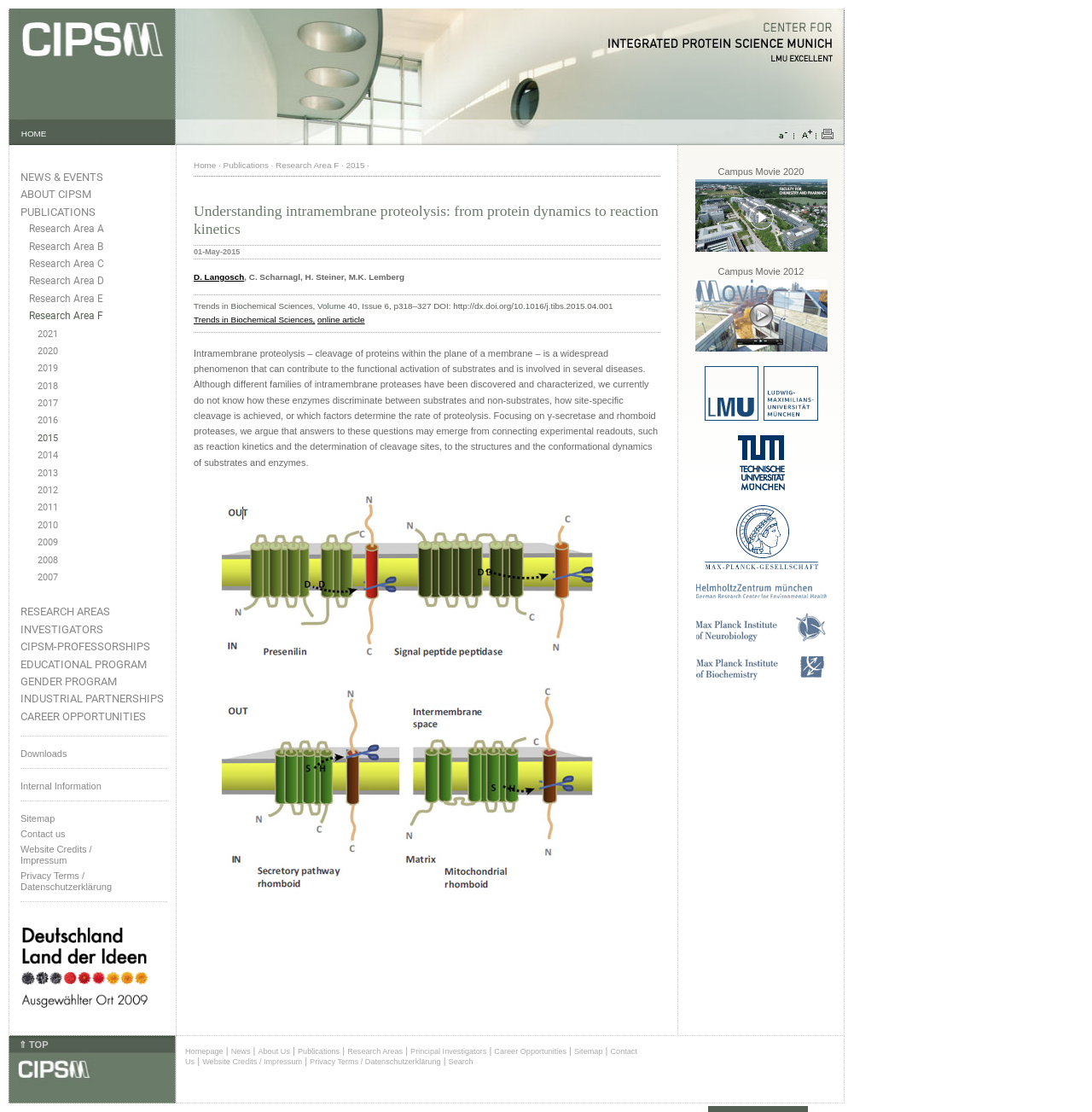Explain the features and main sections of the webpage comprehensively.

The webpage is about CIPSM (Center for Integrated Protein Science Munich), with a focus on understanding intramembrane proteolysis. At the top left corner, there is a CIPSM logo, followed by a navigation menu with links to "HOME", "NEWS & EVENTS", "ABOUT CIPSM", "PUBLICATIONS", and other research-related topics. 

Below the navigation menu, there are links to adjust font size and print the page. On the top right corner, there is a banner image. 

The main content of the webpage is divided into two sections. The left section has a list of research areas, including "Research Area A" to "Research Area F", and a list of years from 2011 to 2021. 

The right section has a heading "Understanding intramembrane proteolysis: from protein dynamics to reaction kinetics" and a subheading "01-May-2015". Below the headings, there is a list of authors and a publication summary, including the title, volume, issue, and DOI of the publication. The summary text explains the importance of intramembrane proteolysis and the current state of research in this field. 

At the bottom of the webpage, there are links to "Downloads", "Internal Information", "Sitemap", "Contact us", and other website-related topics. There is also a section with links to "Campus Movie 2020" and "Campus Movie 2012", as well as logos of partner institutions, including "LMUexcellent", "TU München", and "MPG".